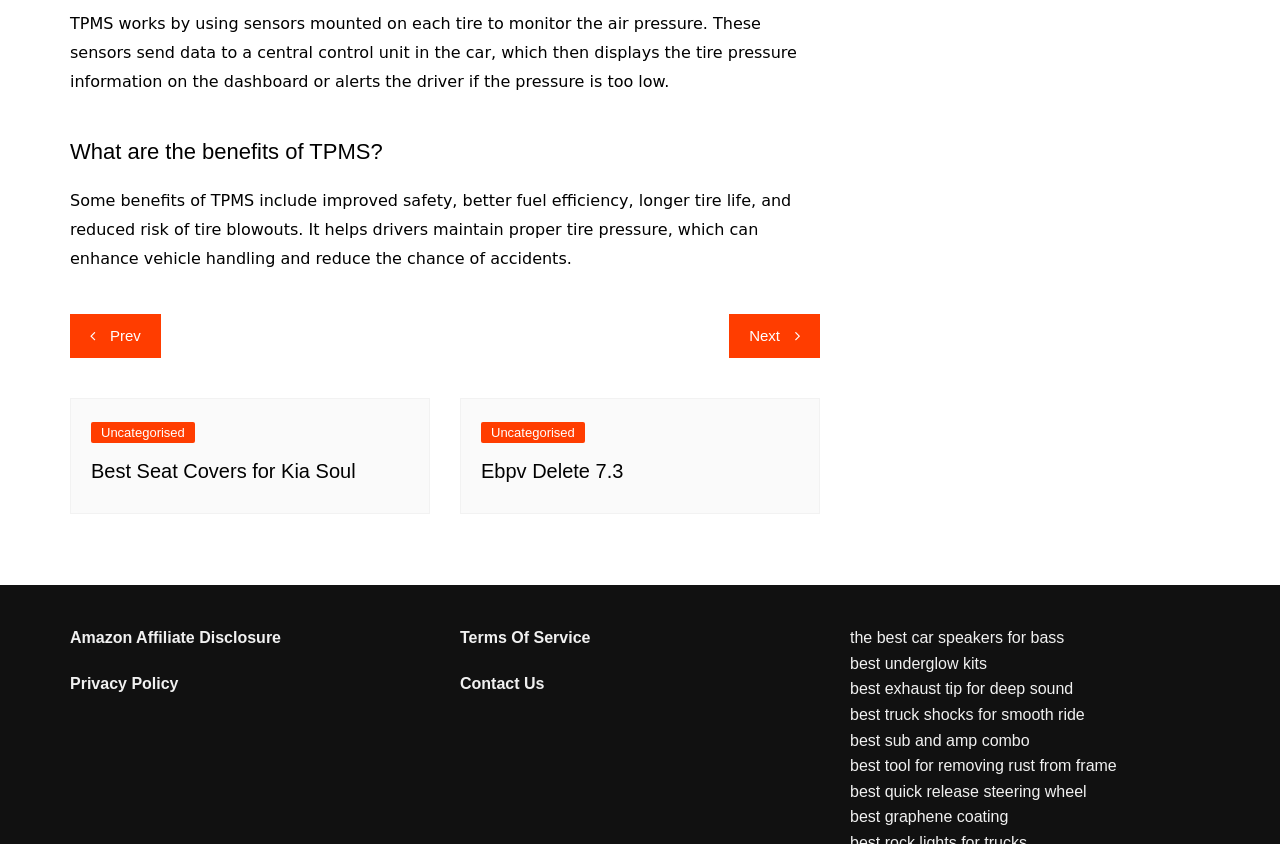What is the purpose of the 'Post navigation' section?
Please respond to the question with a detailed and informative answer.

The 'Post navigation' section contains links to 'Prev' and 'Next' pages, which suggests that it is used to navigate between different posts or articles on the webpage.